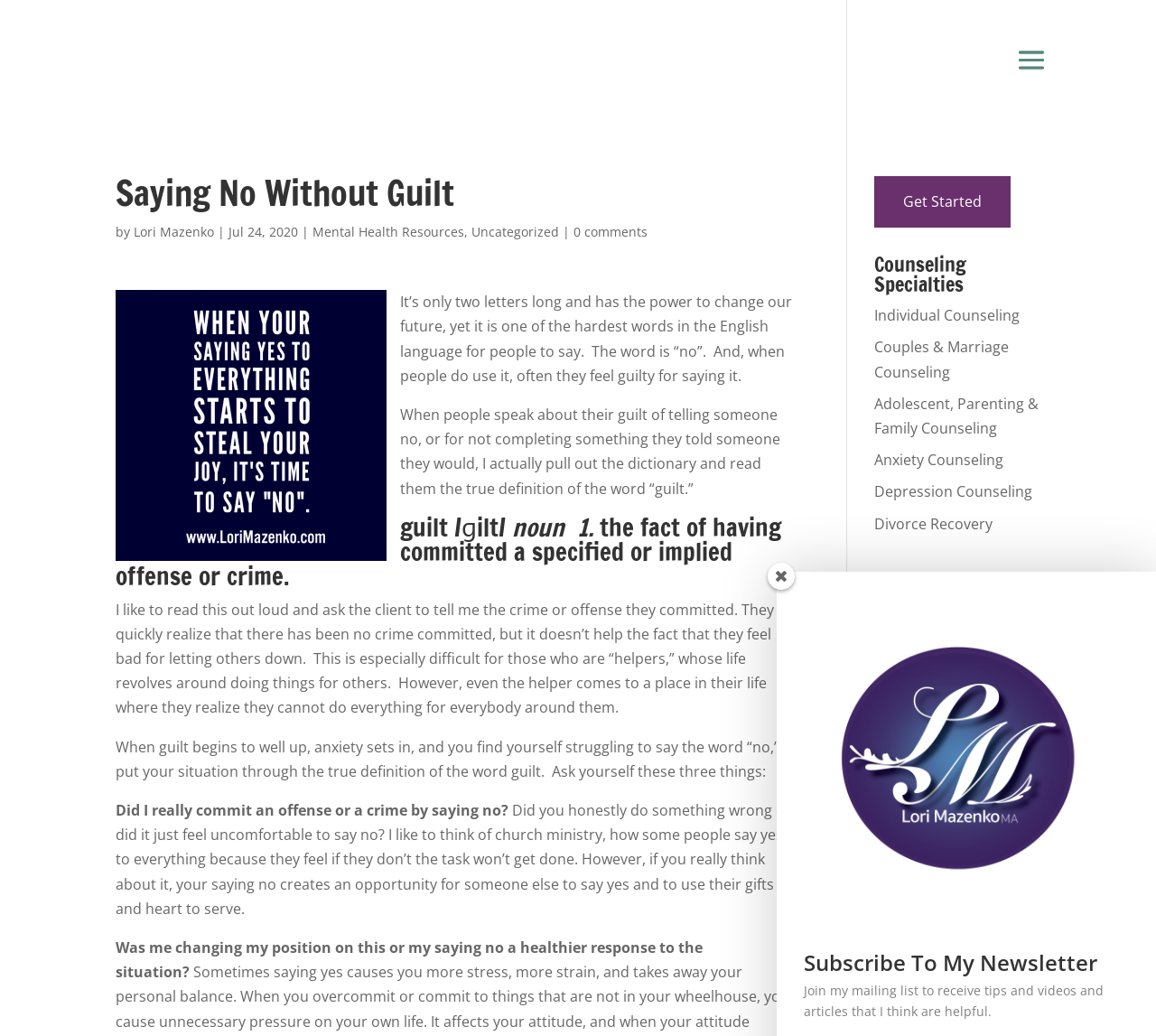Identify the bounding box coordinates of the clickable section necessary to follow the following instruction: "Click on 'Mental Health Resources'". The coordinates should be presented as four float numbers from 0 to 1, i.e., [left, top, right, bottom].

[0.27, 0.215, 0.402, 0.232]